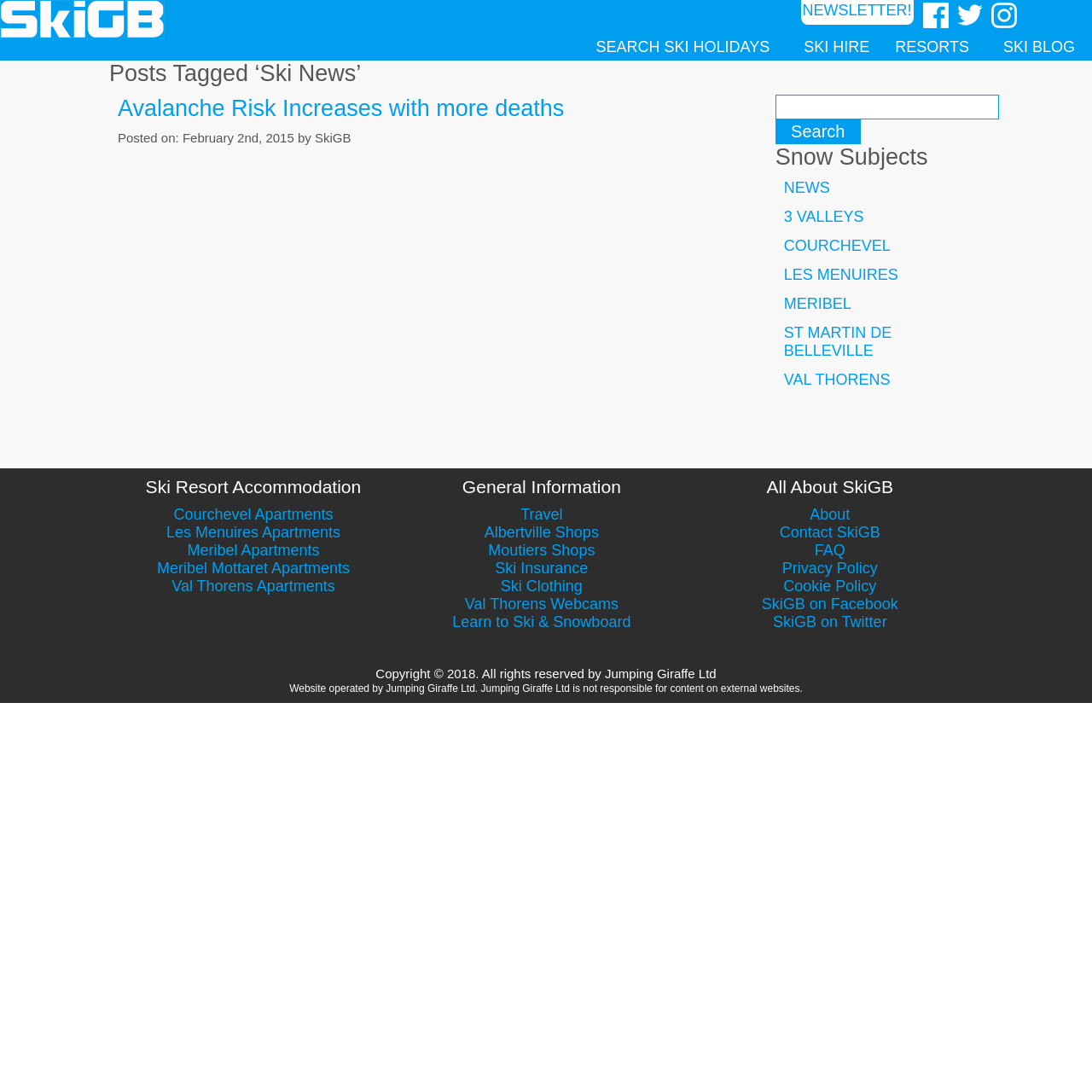What is the topic of the latest article?
Can you give a detailed and elaborate answer to the question?

I found the answer by looking at the heading 'Avalanche Risk Increases with more deaths' which appears to be the title of the latest article.